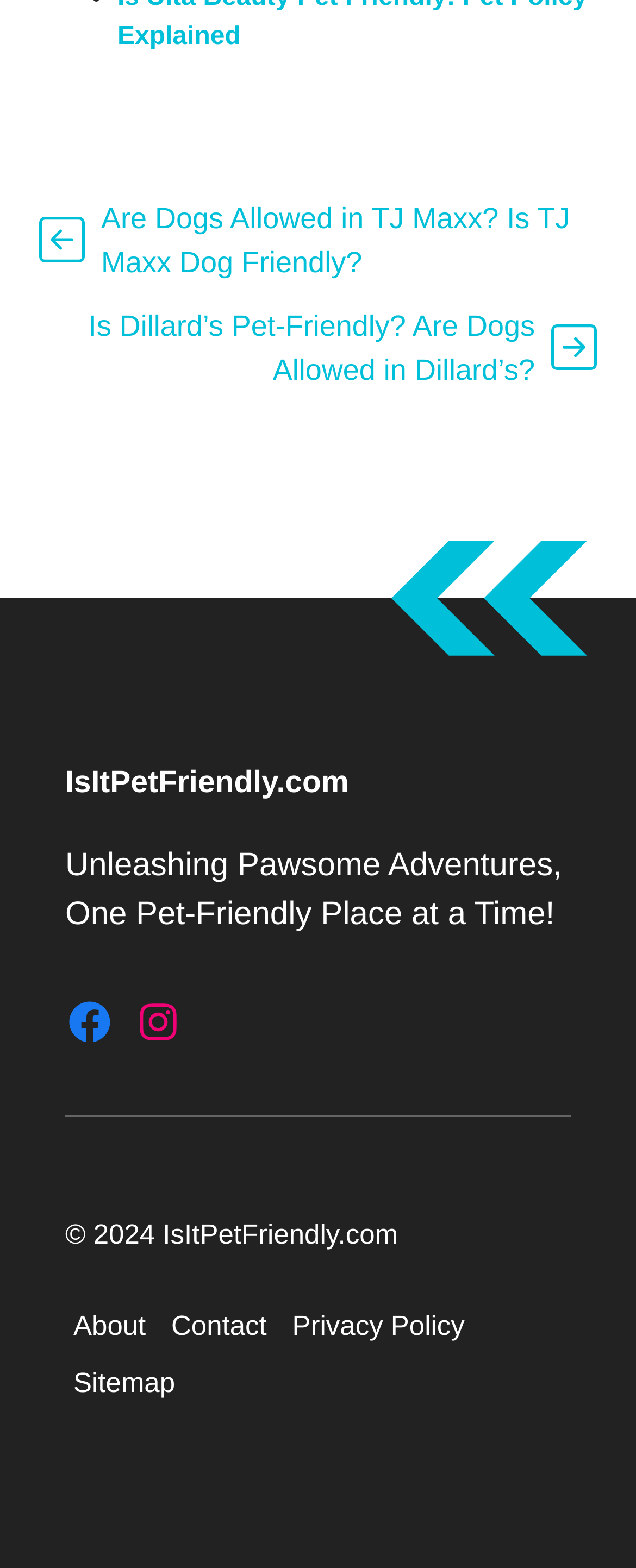Could you please study the image and provide a detailed answer to the question:
What social media platforms is the website connected to?

The website is connected to Facebook and Instagram, as indicated by the links to these social media platforms located at the top of the webpage, which suggests that the website has a presence on these platforms.